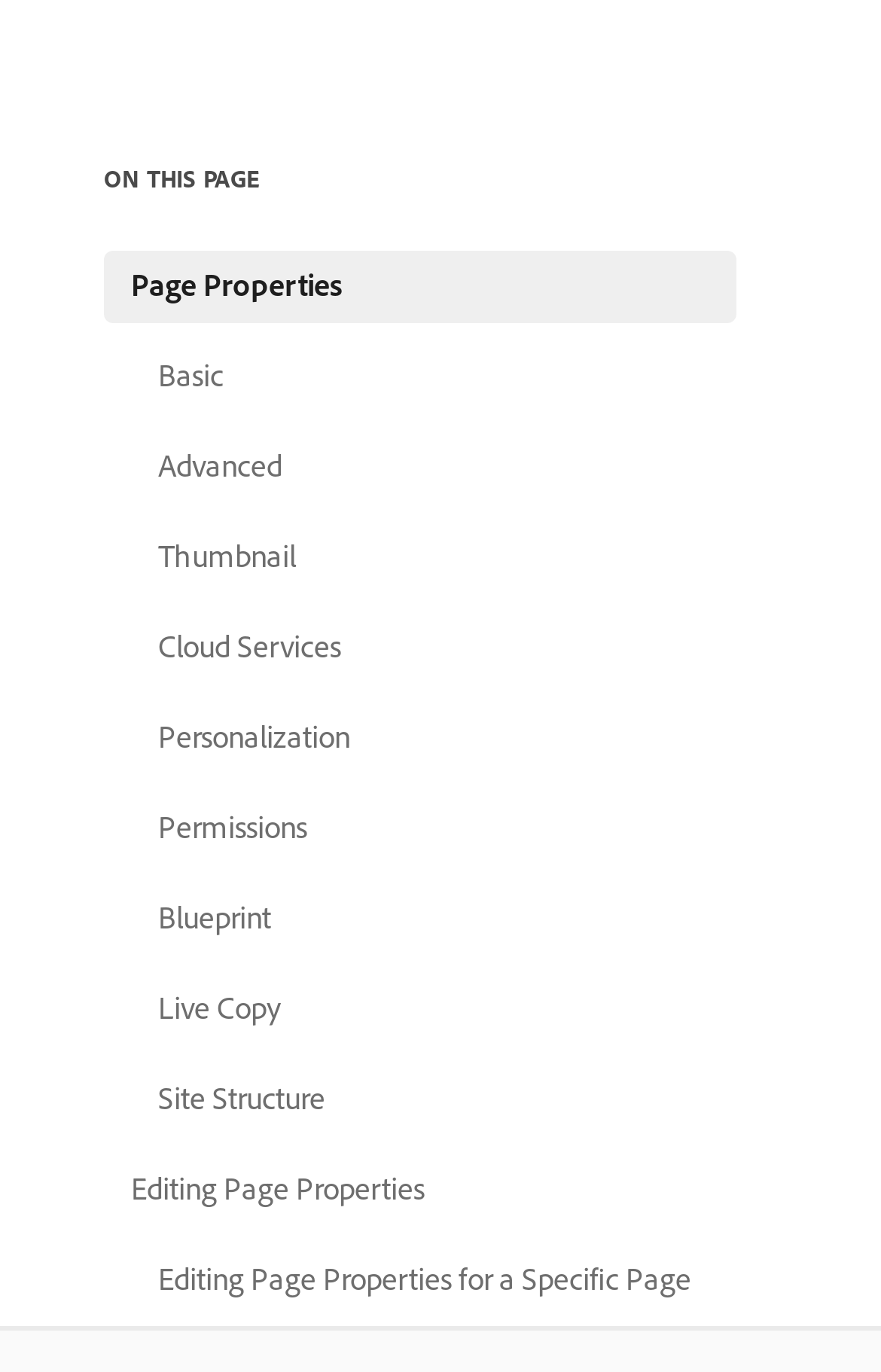Please respond in a single word or phrase: 
How many sections are available under Page Properties?

9